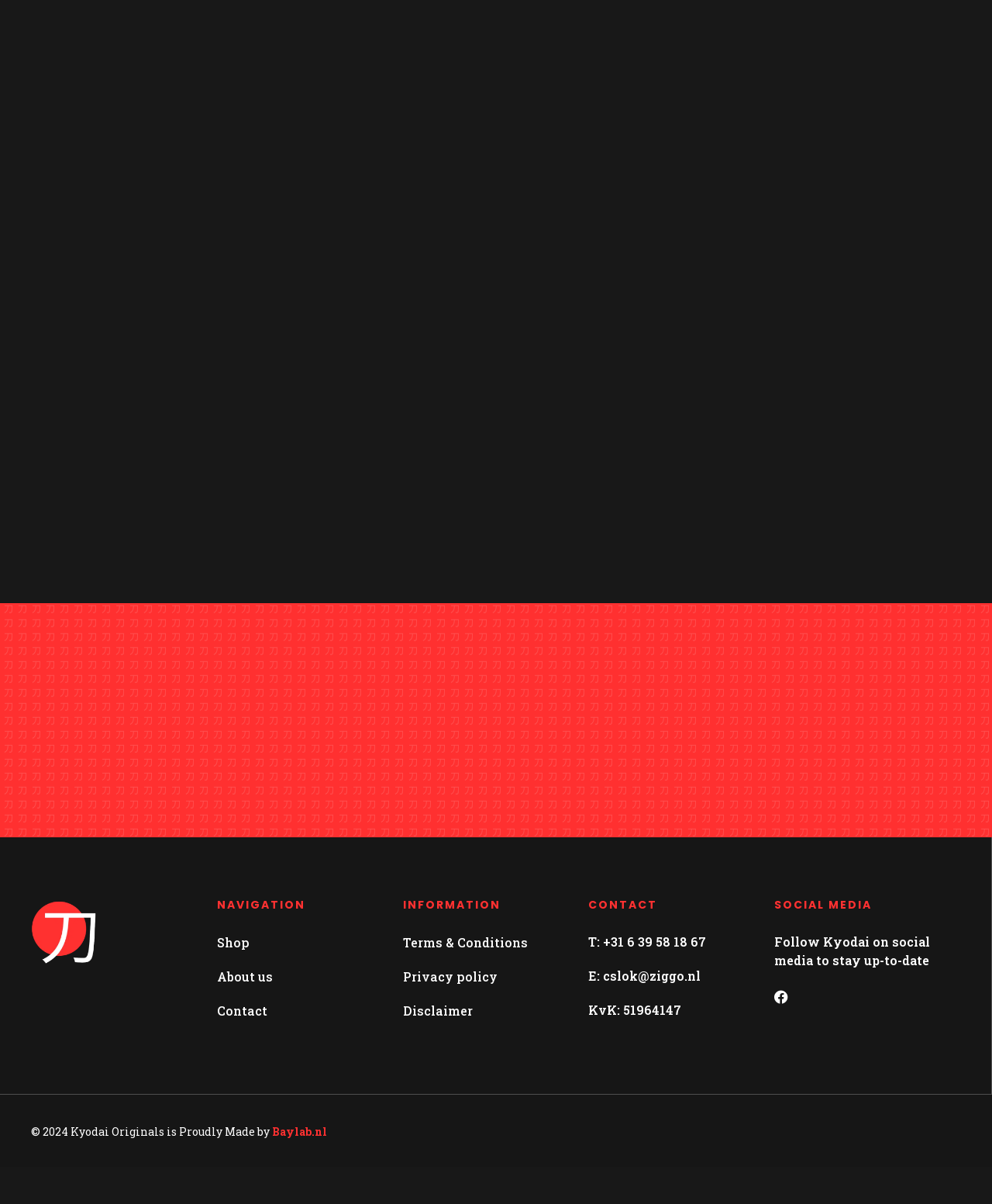Determine the bounding box coordinates of the region to click in order to accomplish the following instruction: "Click the link 'describing'". Provide the coordinates as four float numbers between 0 and 1, specifically [left, top, right, bottom].

None